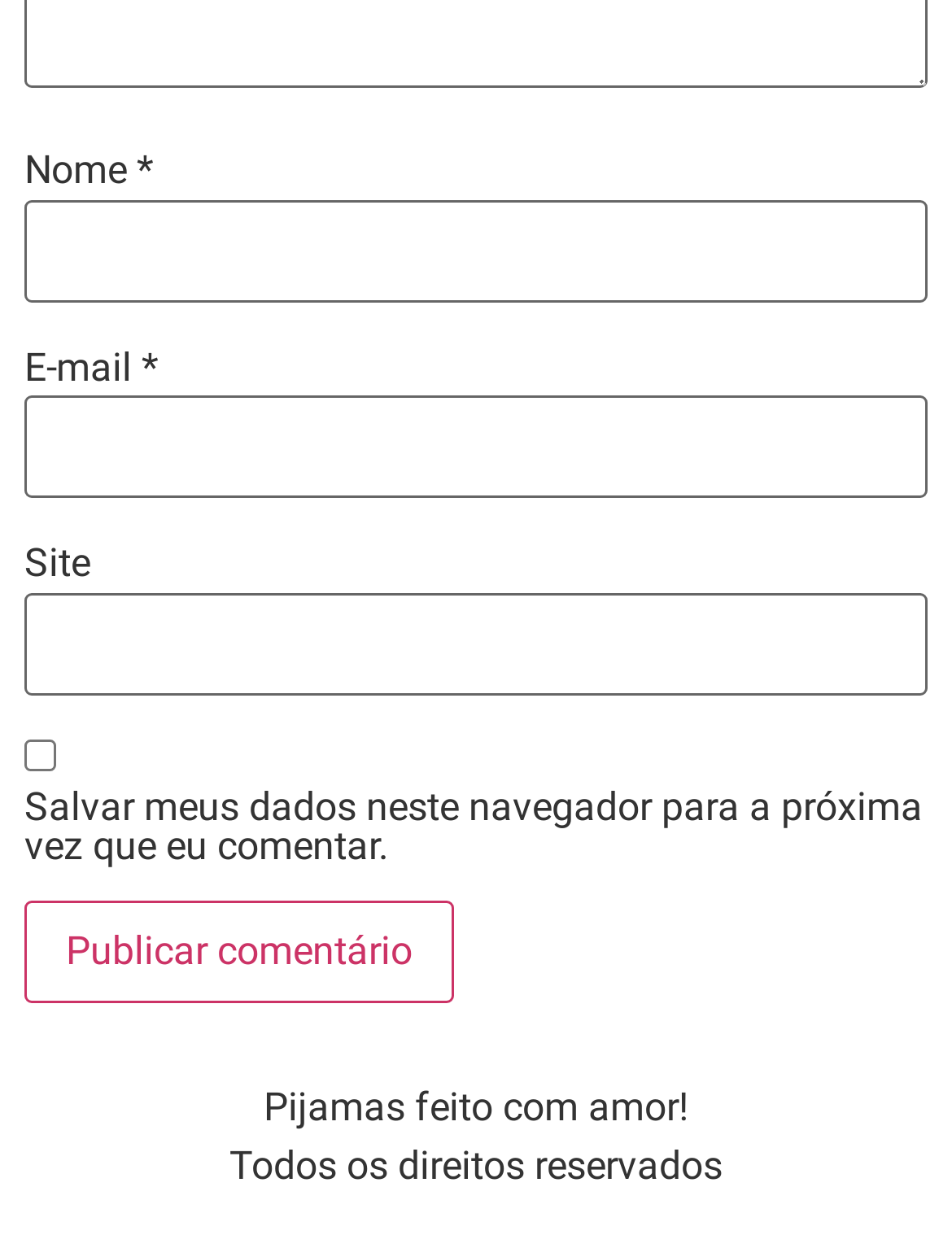Determine the bounding box for the HTML element described here: "parent_node: Nome * name="author"". The coordinates should be given as [left, top, right, bottom] with each number being a float between 0 and 1.

[0.026, 0.161, 0.974, 0.245]